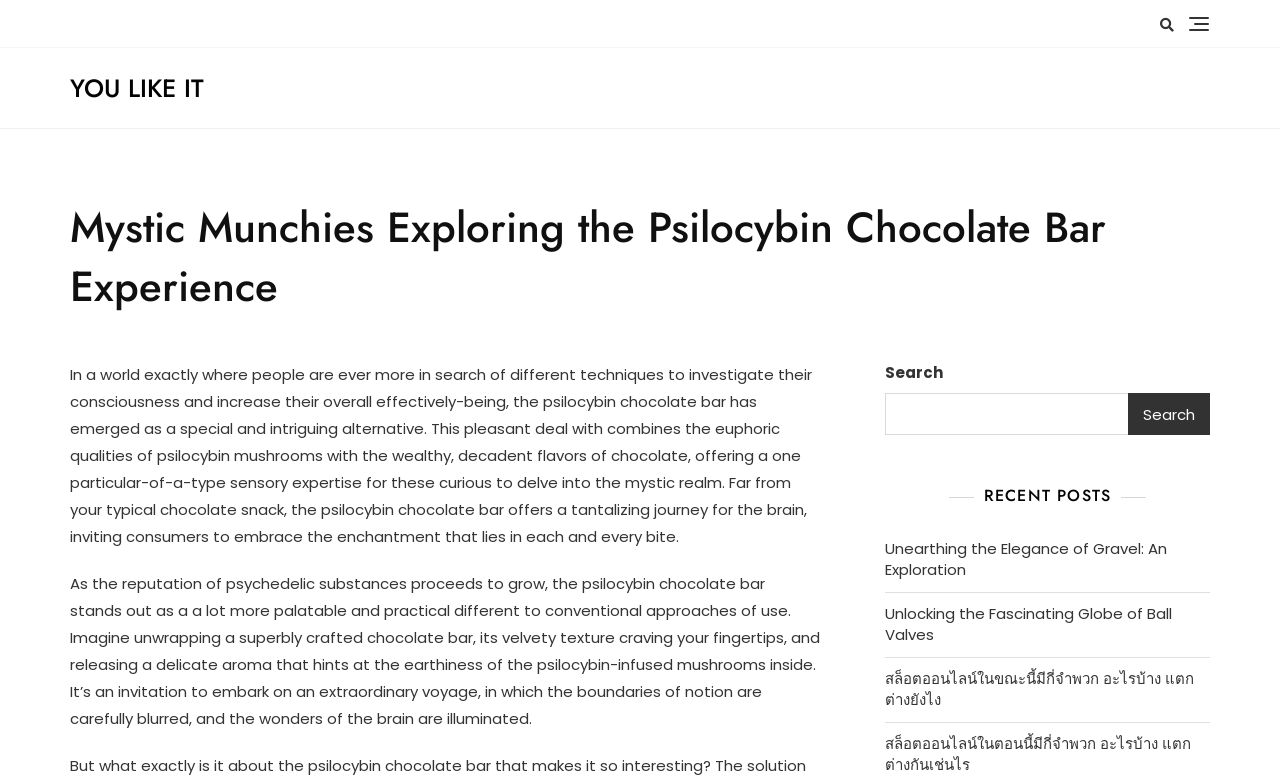What is the tone of the webpage?
Give a thorough and detailed response to the question.

The static text on the webpage is written in a descriptive and informative tone, providing details about the psilocybin chocolate bar experience and its benefits. The language used is formal and objective, suggesting that the tone of the webpage is informative and descriptive rather than persuasive or promotional.